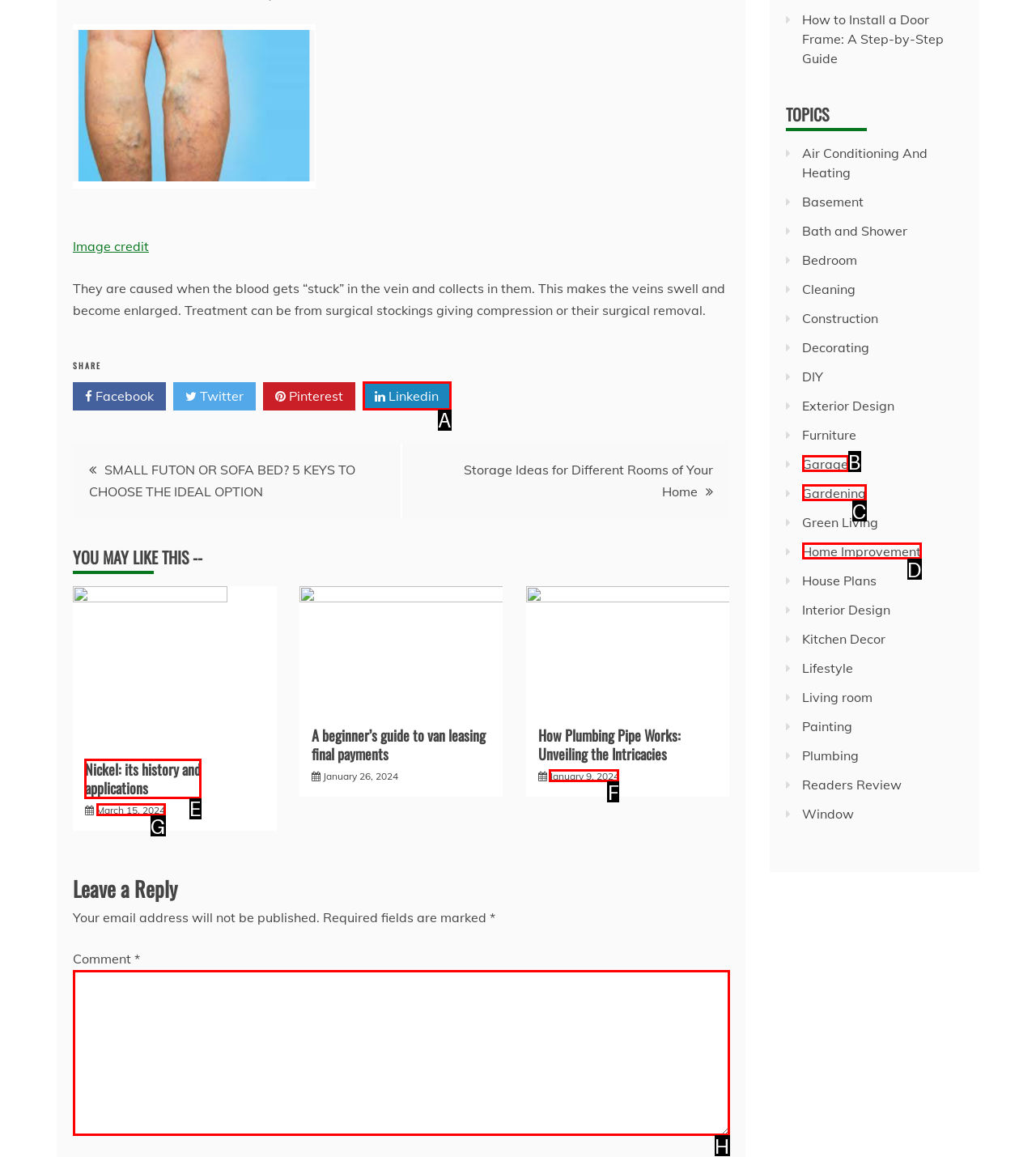Select the letter of the UI element that matches this task: Read the article about Nickel
Provide the answer as the letter of the correct choice.

E